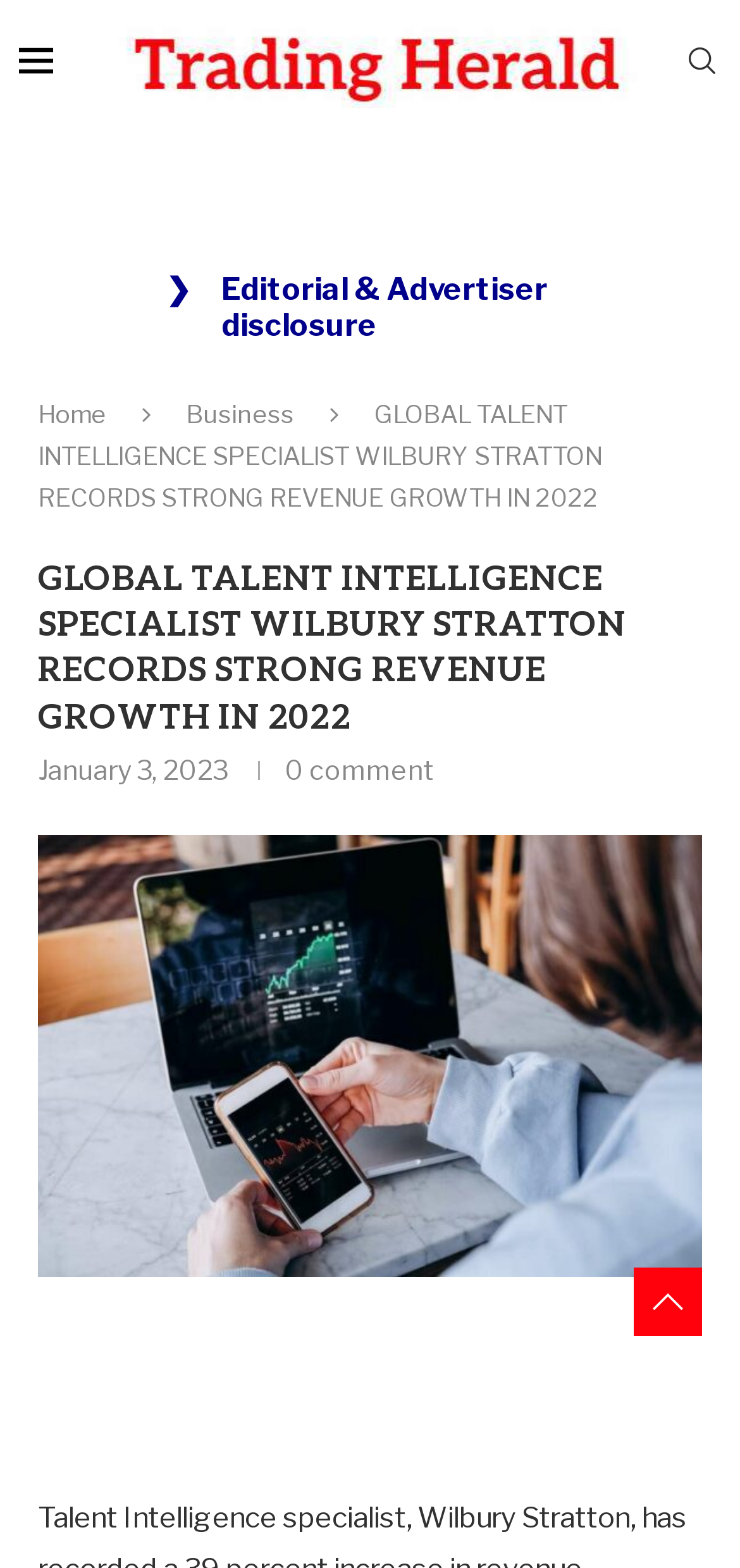Provide a brief response using a word or short phrase to this question:
What is the name of the company mentioned in the article?

Wilbury Stratton